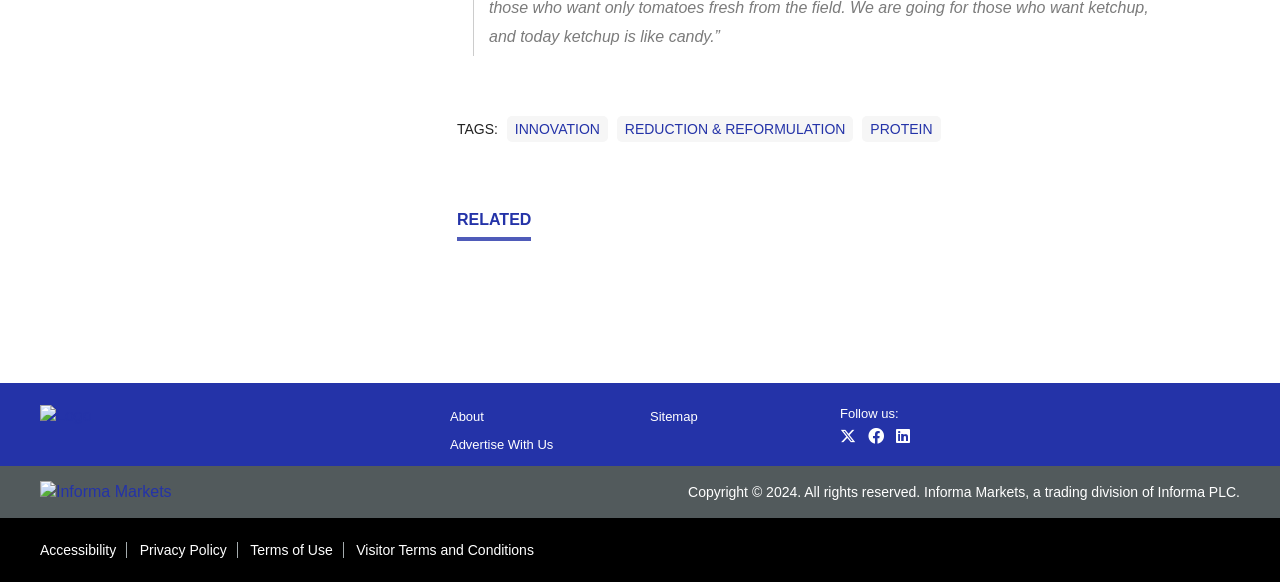Provide the bounding box coordinates of the HTML element described by the text: "aria-label="Facebook" title="Facebook"".

[0.673, 0.736, 0.695, 0.765]